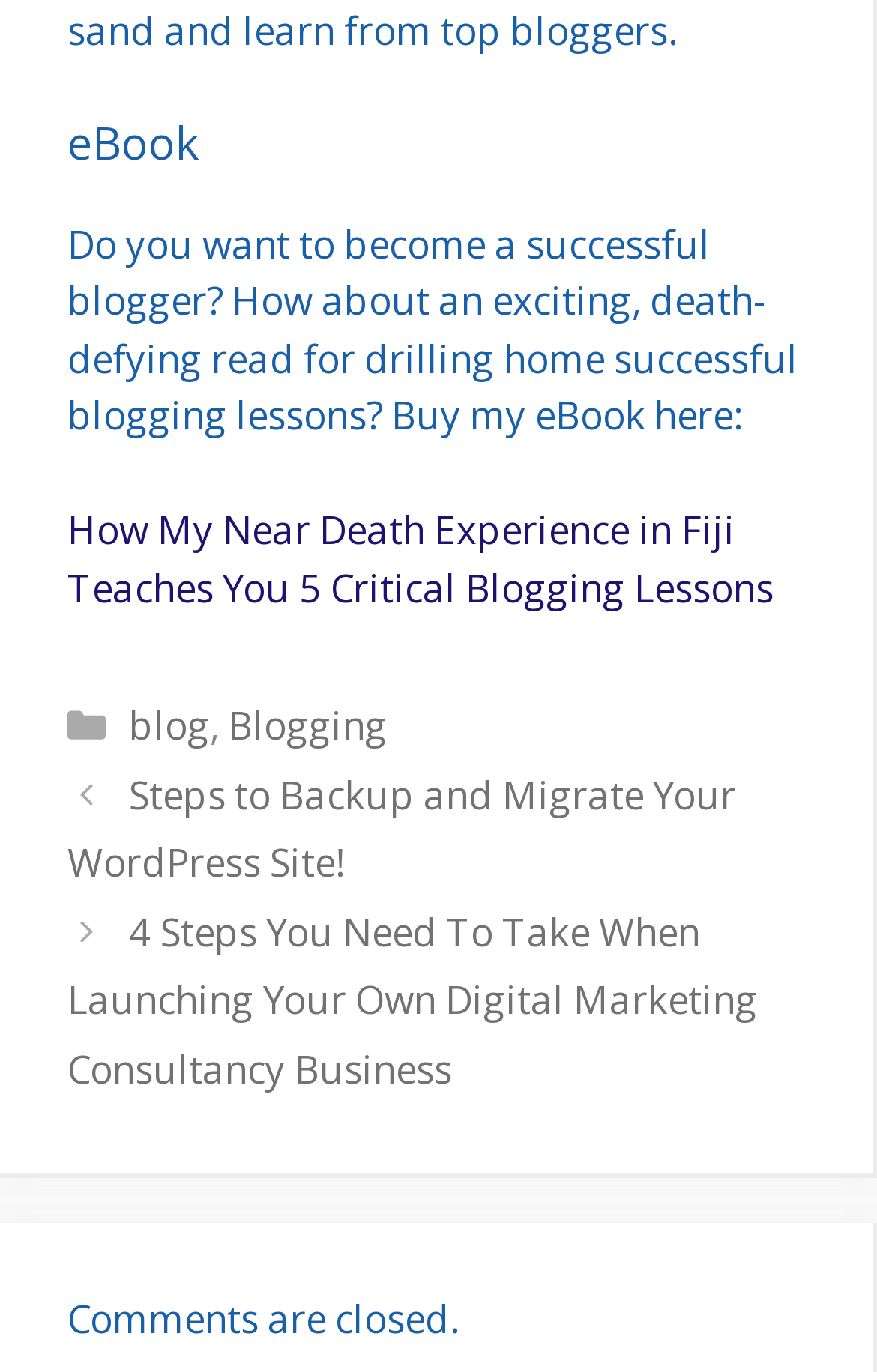What is the status of comments on this webpage?
Using the information from the image, answer the question thoroughly.

The status of comments can be determined by the text 'Comments are closed.' which is located at the bottom of the webpage.